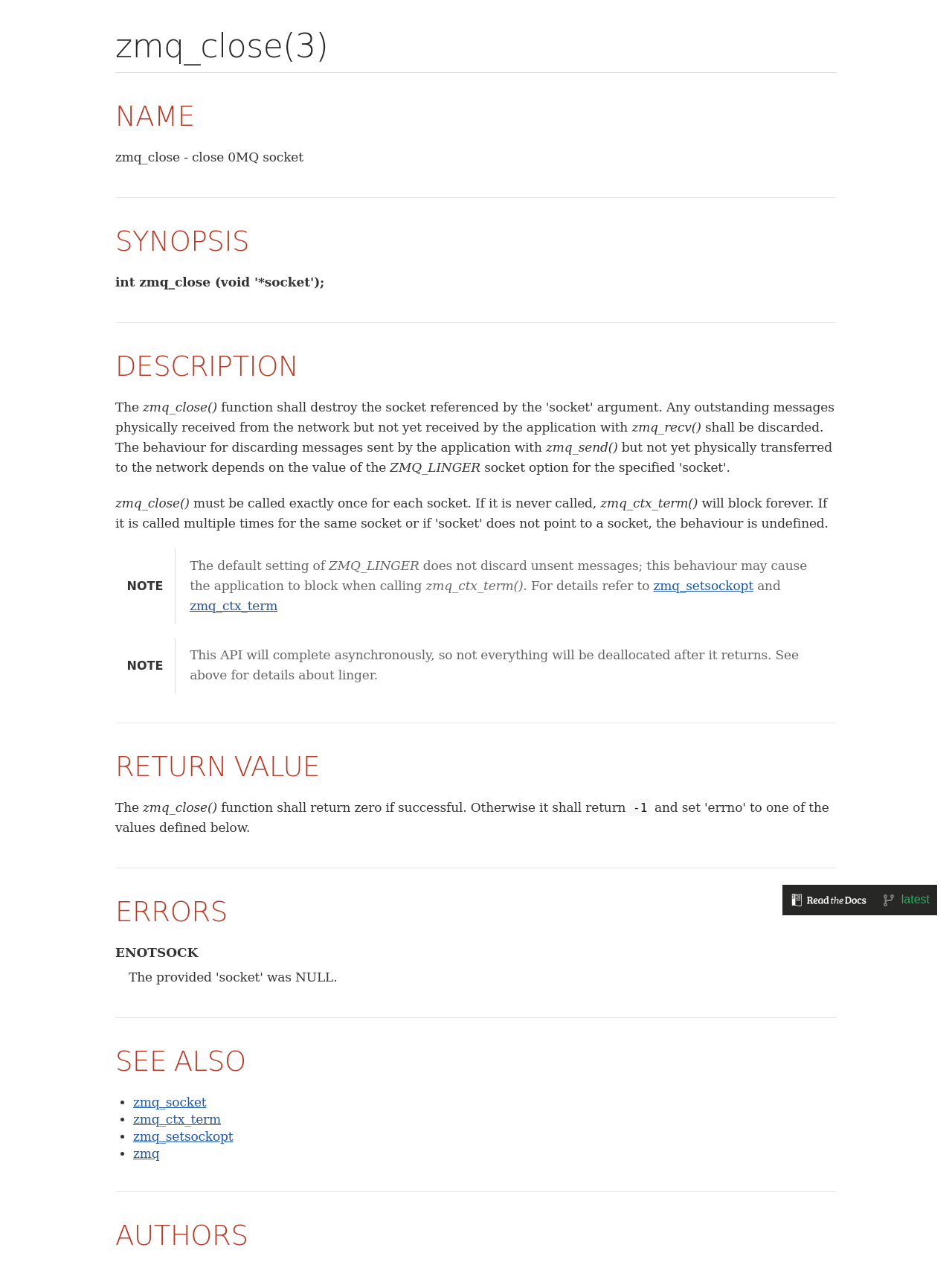What is the purpose of the zmq_close function?
Examine the webpage screenshot and provide an in-depth answer to the question.

The zmq_close function is used to close a 0MQ socket. It is necessary to call this function exactly once for each socket, and if it is never called, zmq_ctx_term may block.